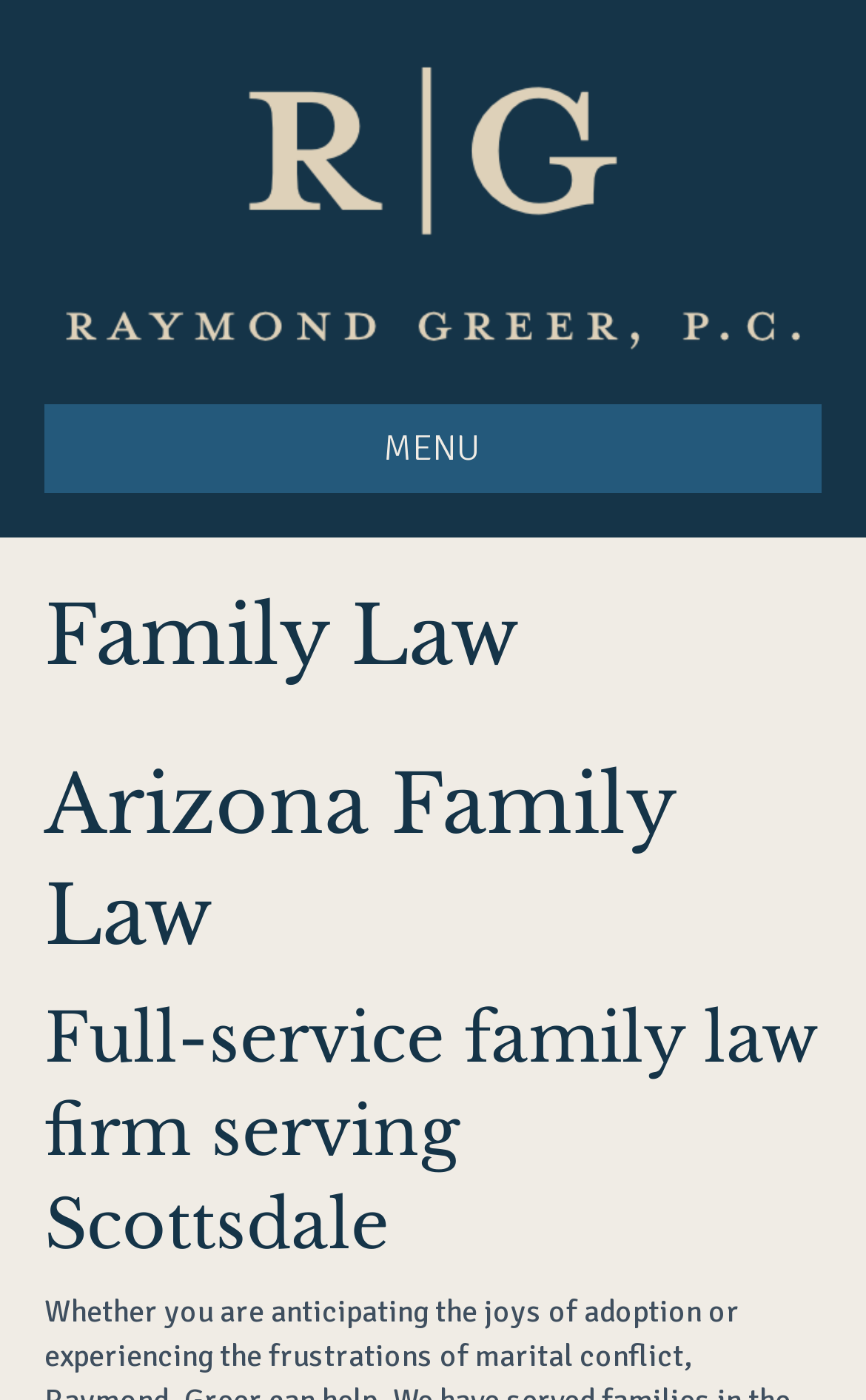What is the purpose of the 'MENU' button?
Using the image, provide a concise answer in one word or a short phrase.

To navigate the website